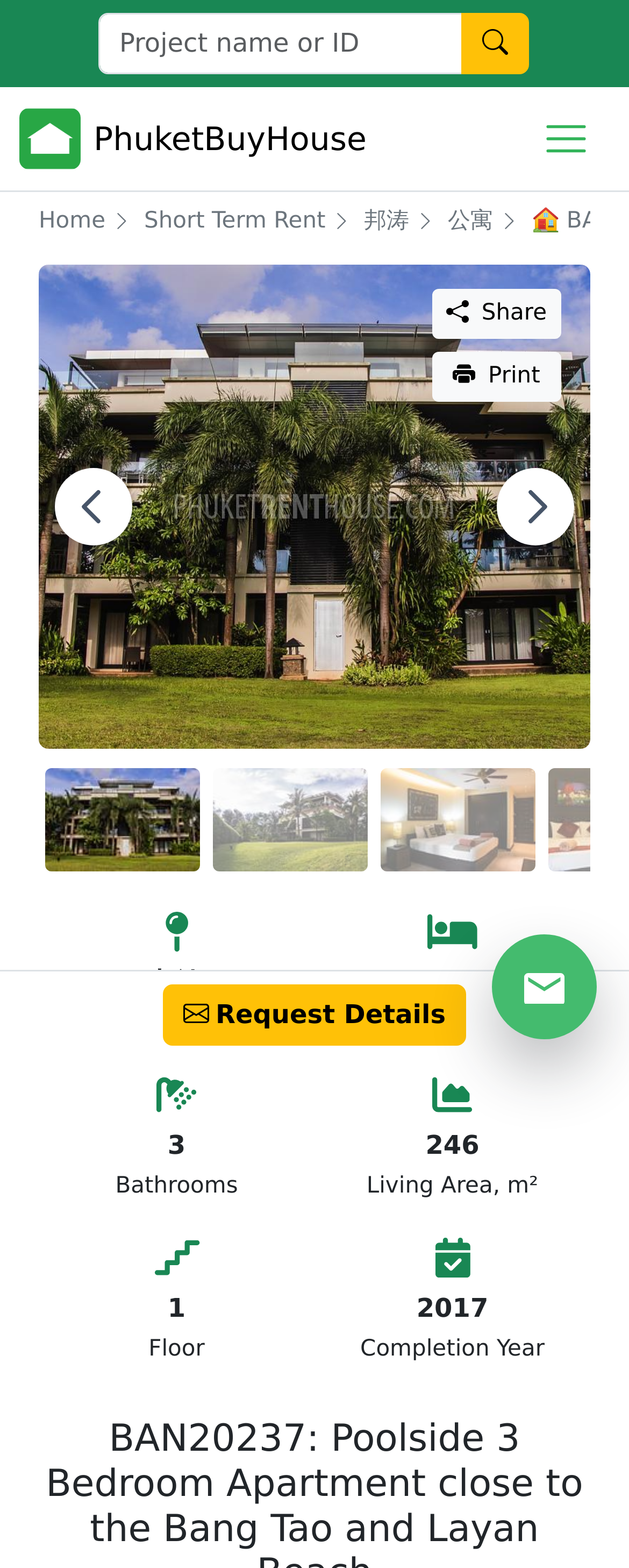Determine the bounding box coordinates for the clickable element required to fulfill the instruction: "View next slide". Provide the coordinates as four float numbers between 0 and 1, i.e., [left, top, right, bottom].

[0.79, 0.298, 0.913, 0.348]